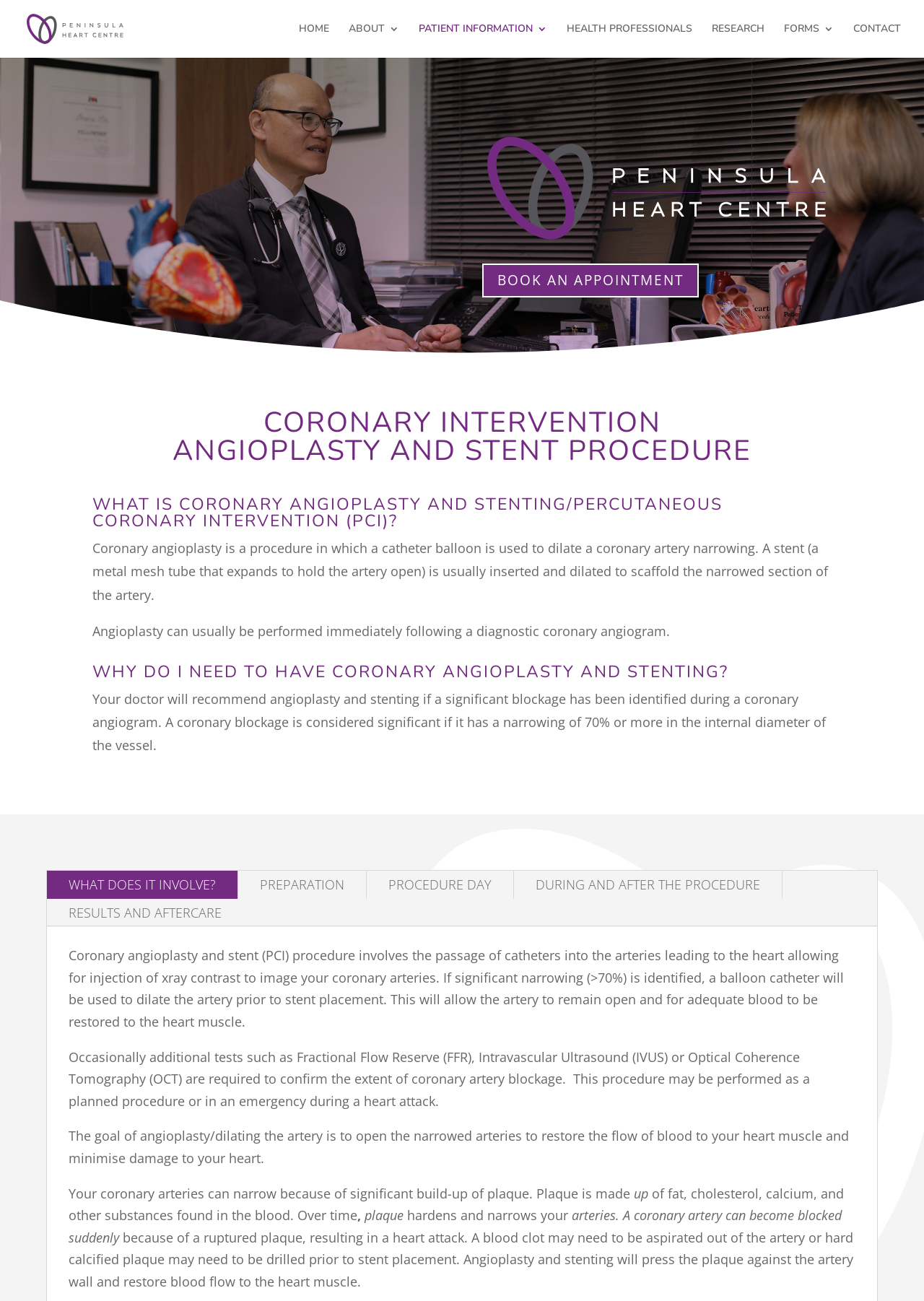Determine the main heading text of the webpage.

CORONARY INTERVENTION
ANGIOPLASTY AND STENT PROCEDURE